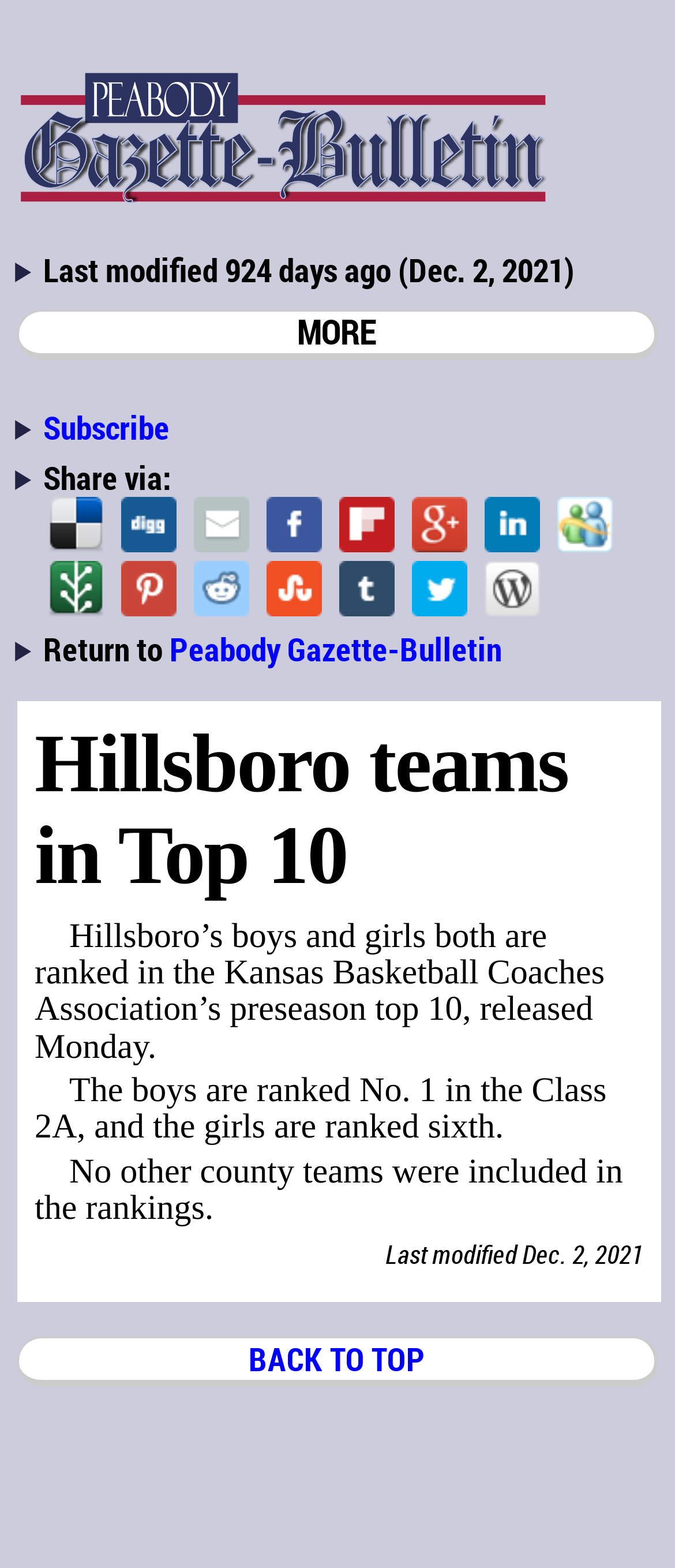What is the date of the last modification?
Answer with a single word or phrase by referring to the visual content.

Dec. 2, 2021